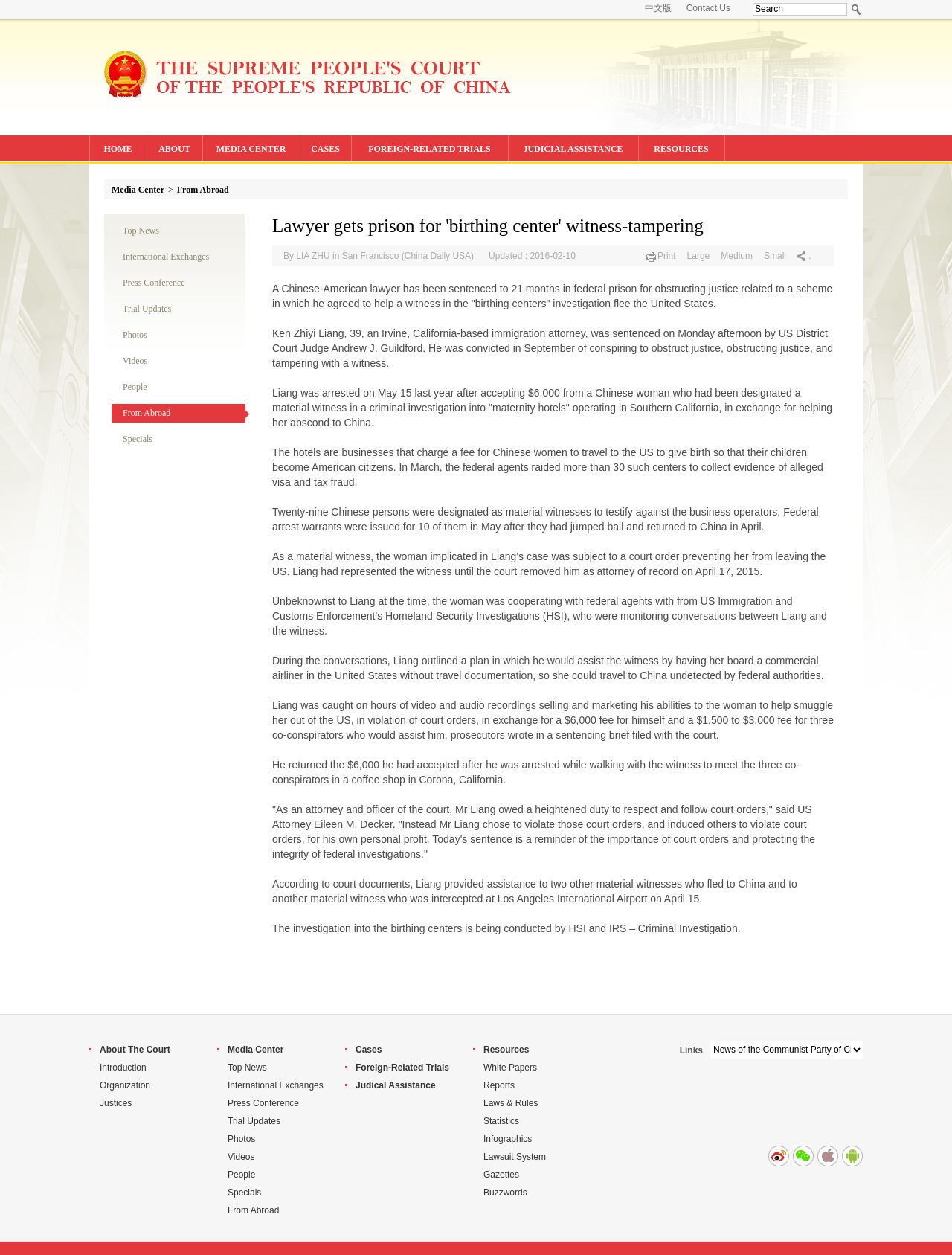Please specify the bounding box coordinates of the clickable section necessary to execute the following command: "Contact Us".

[0.721, 0.0, 0.767, 0.014]